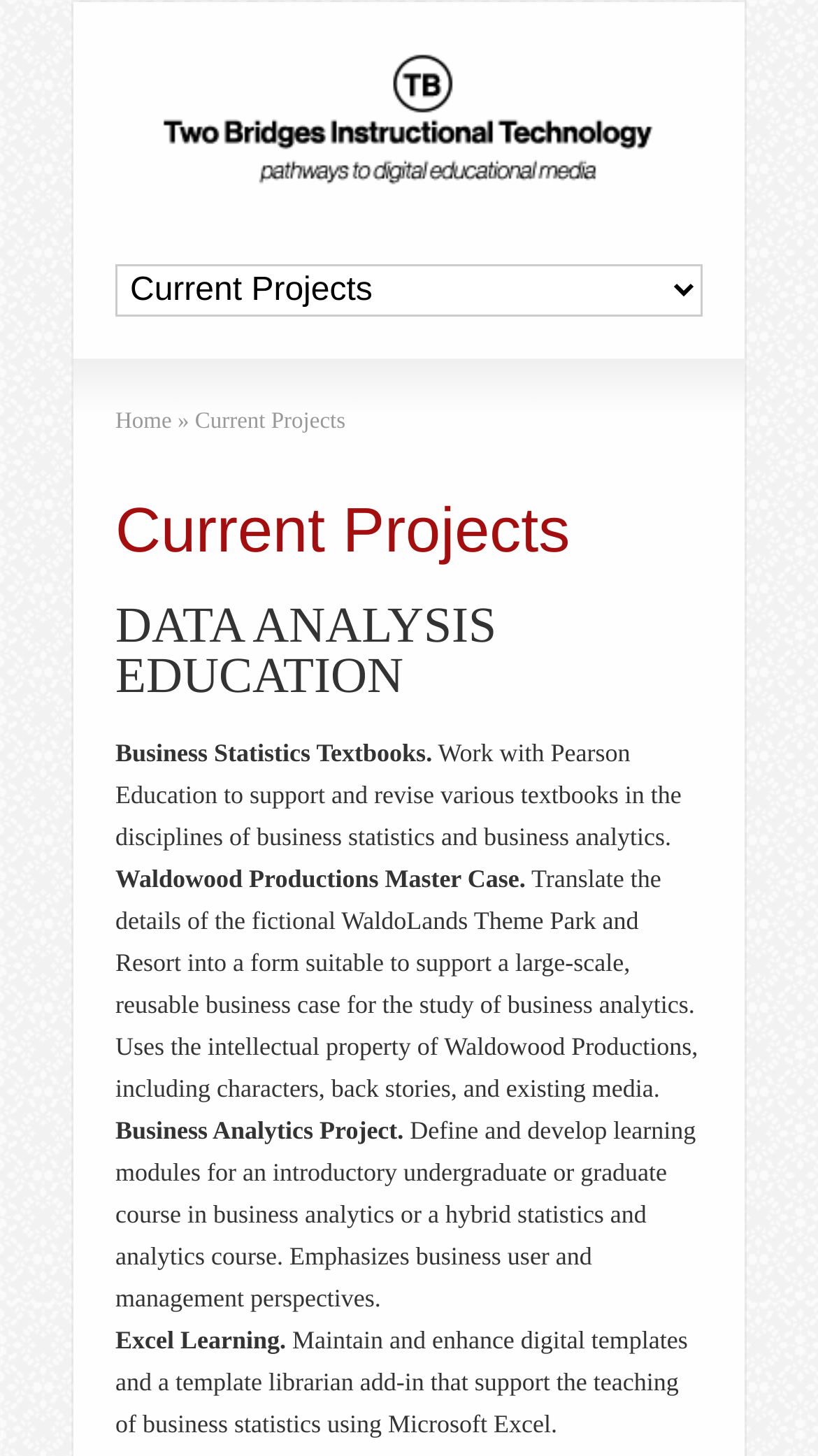How many projects are listed on the webpage?
Provide a thorough and detailed answer to the question.

There are six projects listed on the webpage, which are 'DATA ANALYSIS EDUCATION', 'Waldowood Productions Master Case', 'Business Analytics Project', 'Excel Learning', and two others.